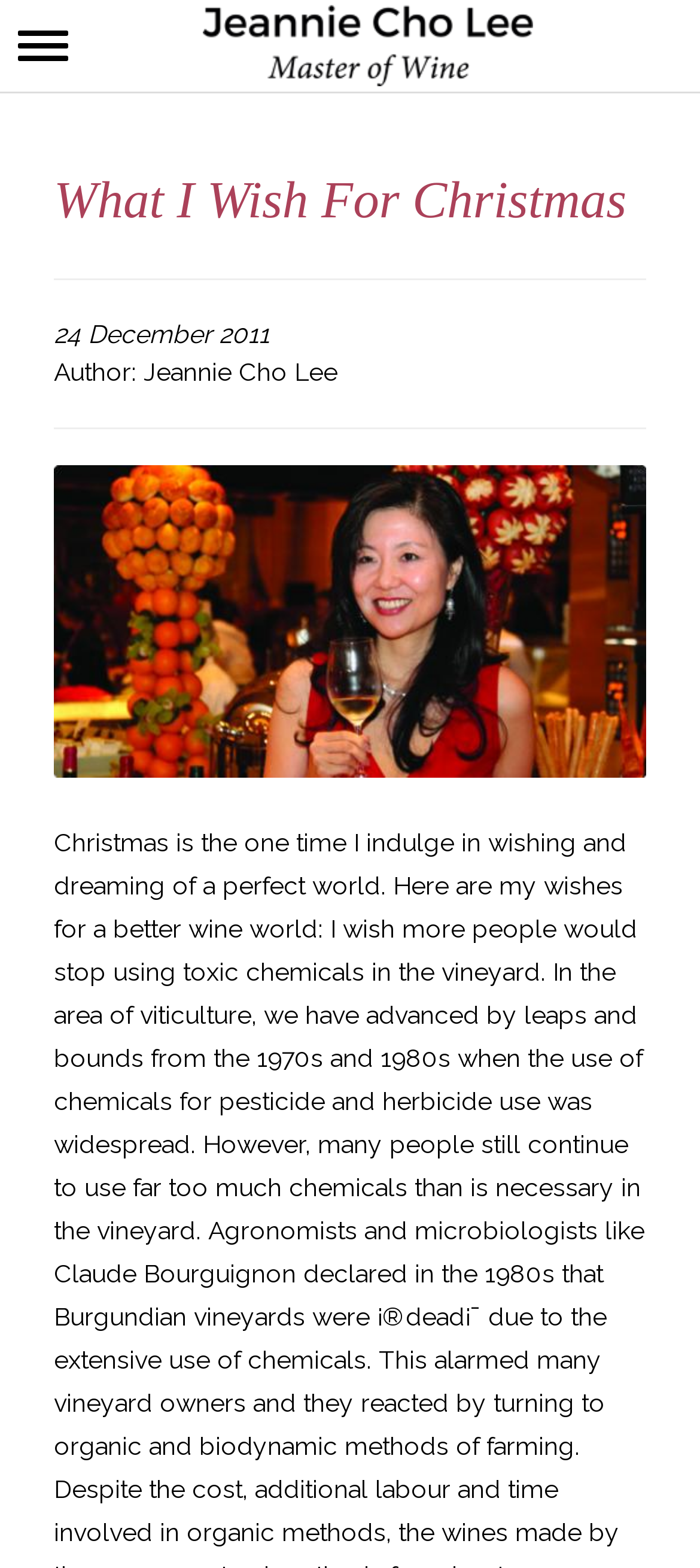Who is the author of the article?
Look at the image and provide a detailed response to the question.

I found the author's name by looking at the StaticText element with the content 'Author: Jeannie Cho Lee' which is located below the date of the article and above the horizontal separator.